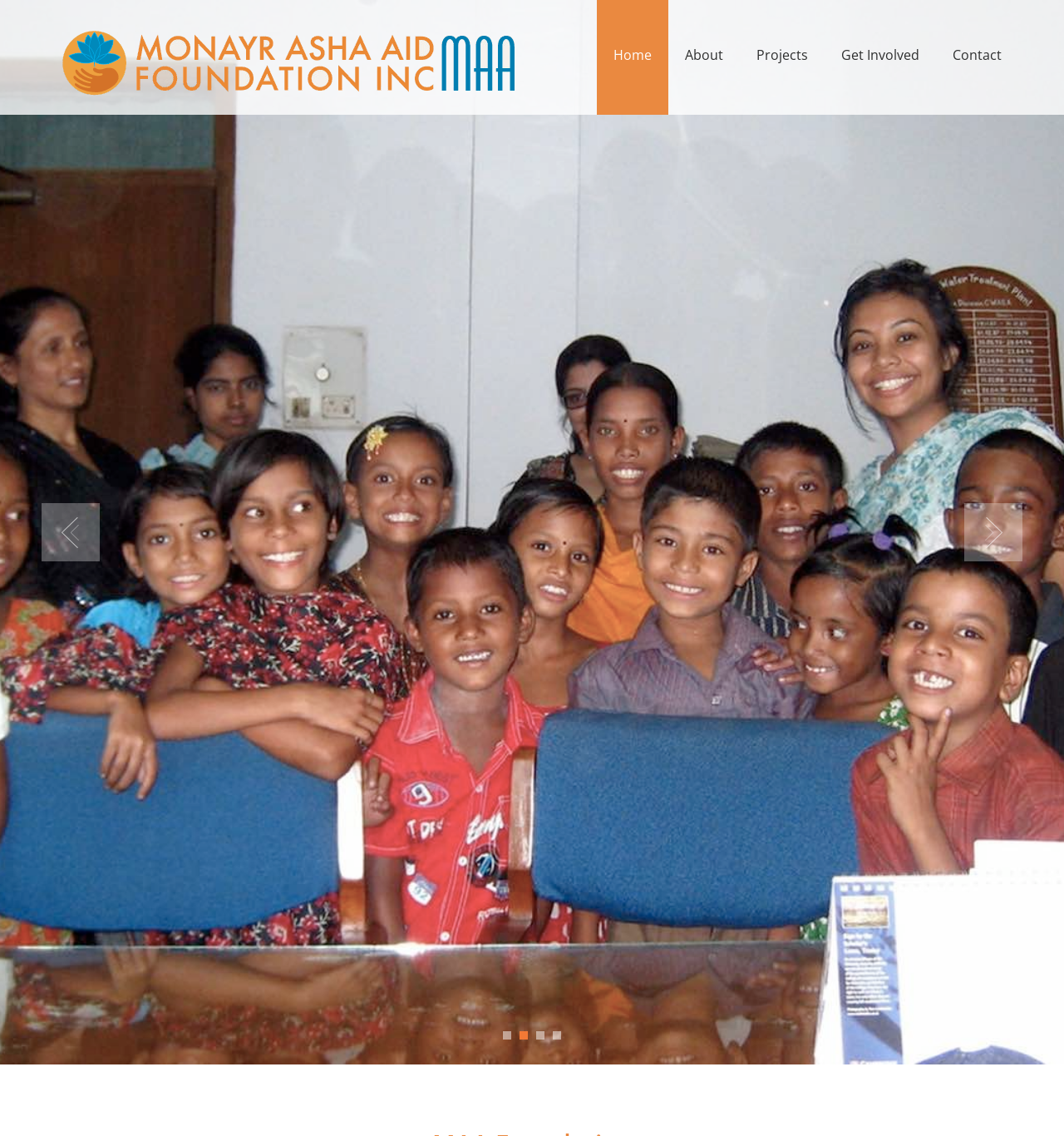Using the element description: "About", determine the bounding box coordinates. The coordinates should be in the format [left, top, right, bottom], with values between 0 and 1.

[0.628, 0.0, 0.695, 0.101]